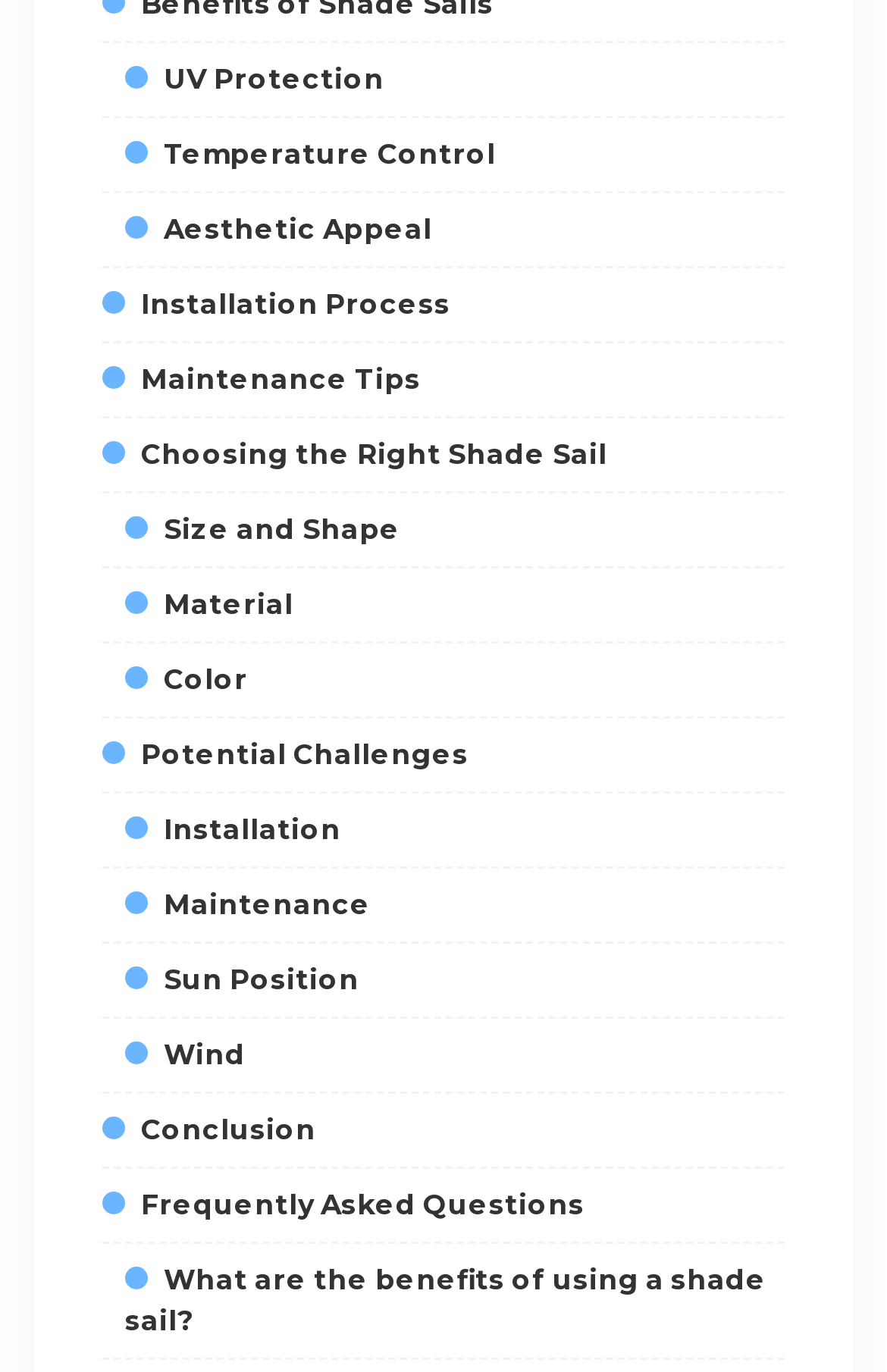Find the bounding box coordinates for the element that must be clicked to complete the instruction: "Read about the benefits of using a shade sail". The coordinates should be four float numbers between 0 and 1, indicated as [left, top, right, bottom].

[0.141, 0.92, 0.864, 0.974]